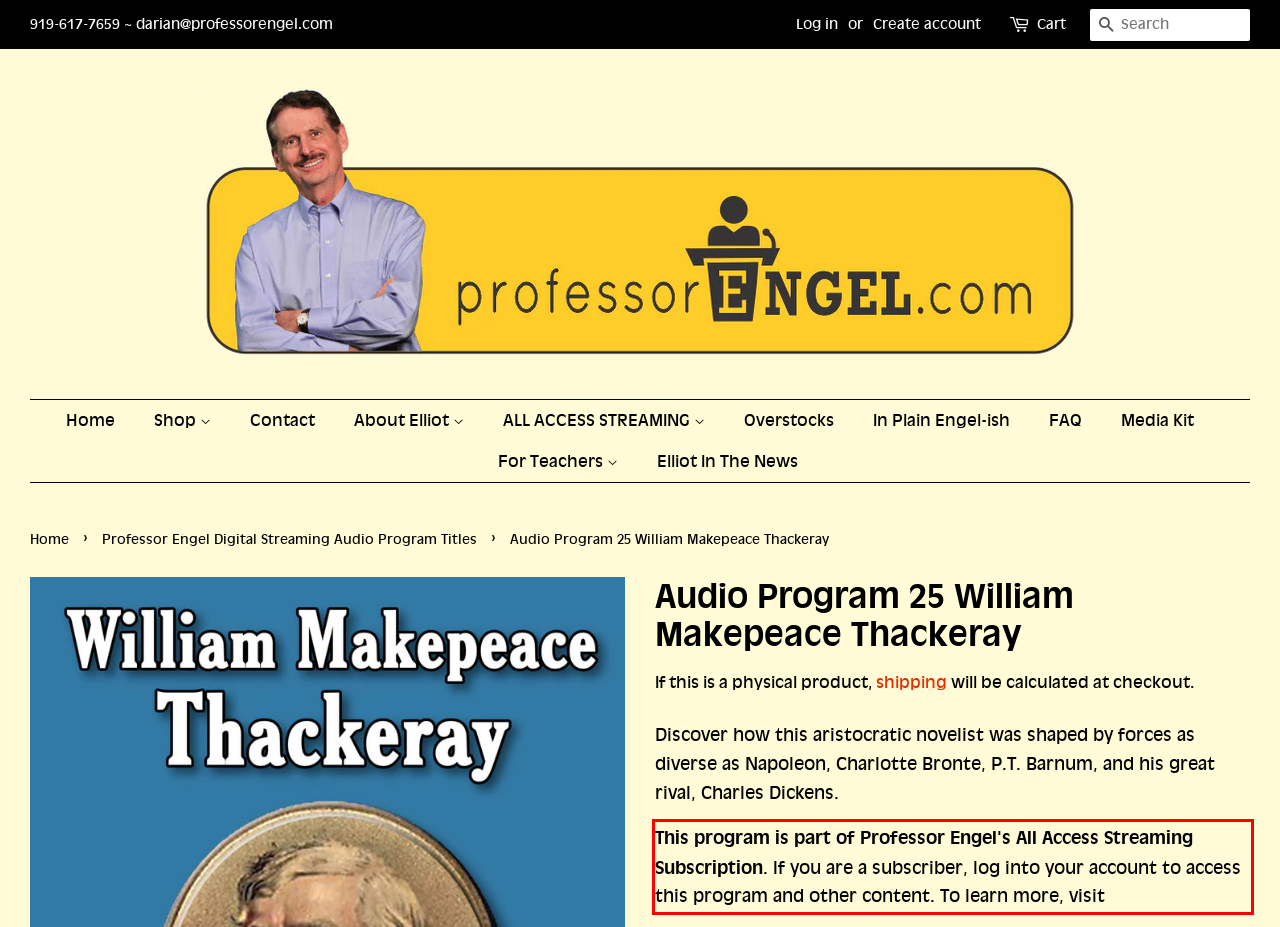Using the provided screenshot, read and generate the text content within the red-bordered area.

This program is part of Professor Engel's All Access Streaming Subscription. If you are a subscriber, log into your account to access this program and other content. To learn more, visit